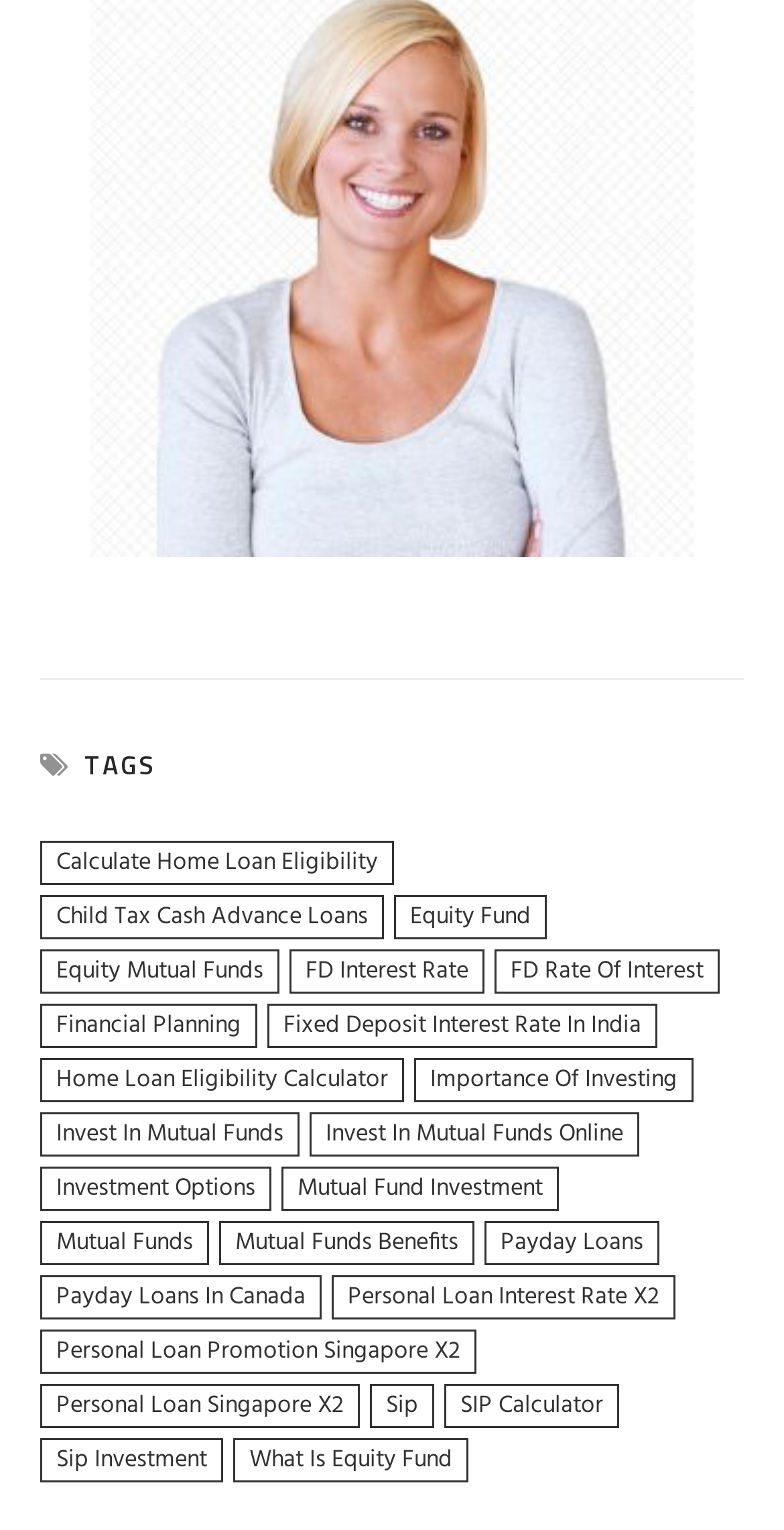Identify the bounding box coordinates for the element you need to click to achieve the following task: "Calculate home loan eligibility". Provide the bounding box coordinates as four float numbers between 0 and 1, in the form [left, top, right, bottom].

[0.051, 0.55, 0.503, 0.579]